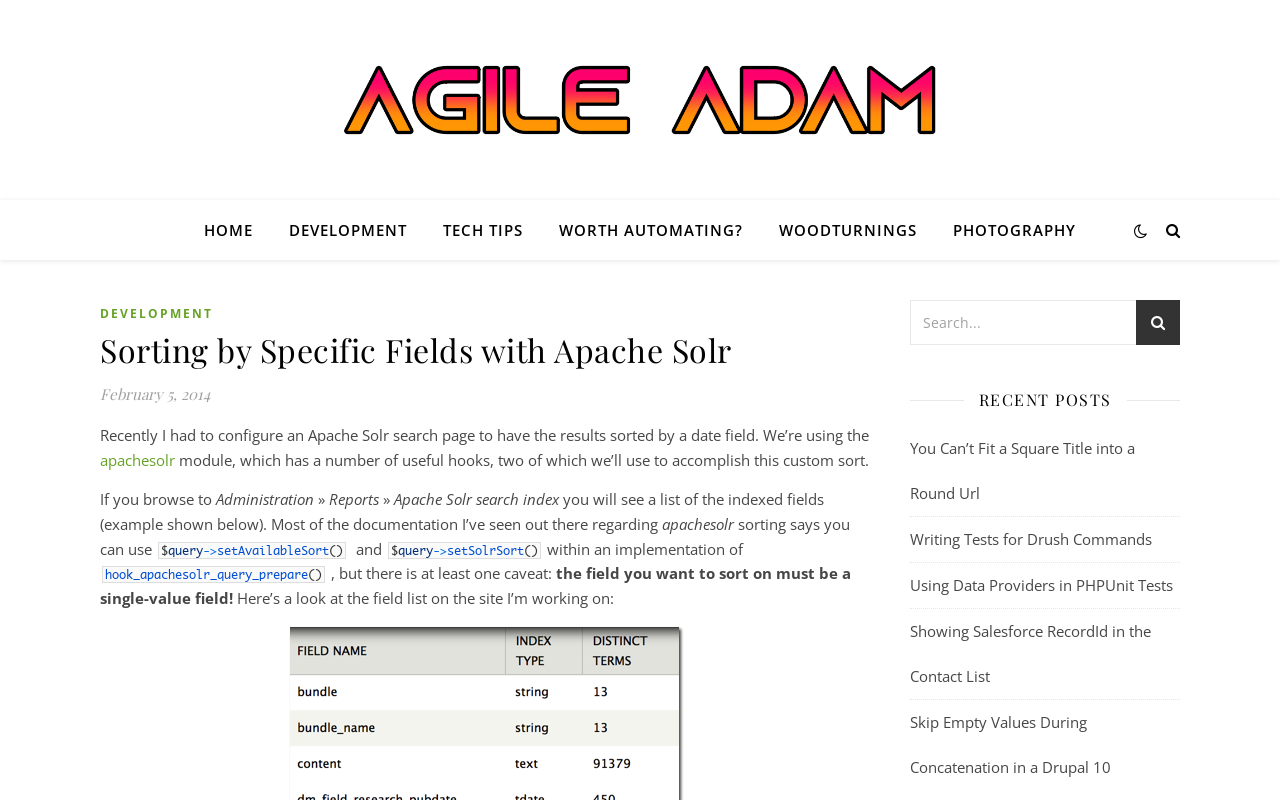Identify the bounding box coordinates for the region to click in order to carry out this instruction: "read about sorting by specific fields with Apache Solr". Provide the coordinates using four float numbers between 0 and 1, formatted as [left, top, right, bottom].

[0.078, 0.413, 0.682, 0.461]